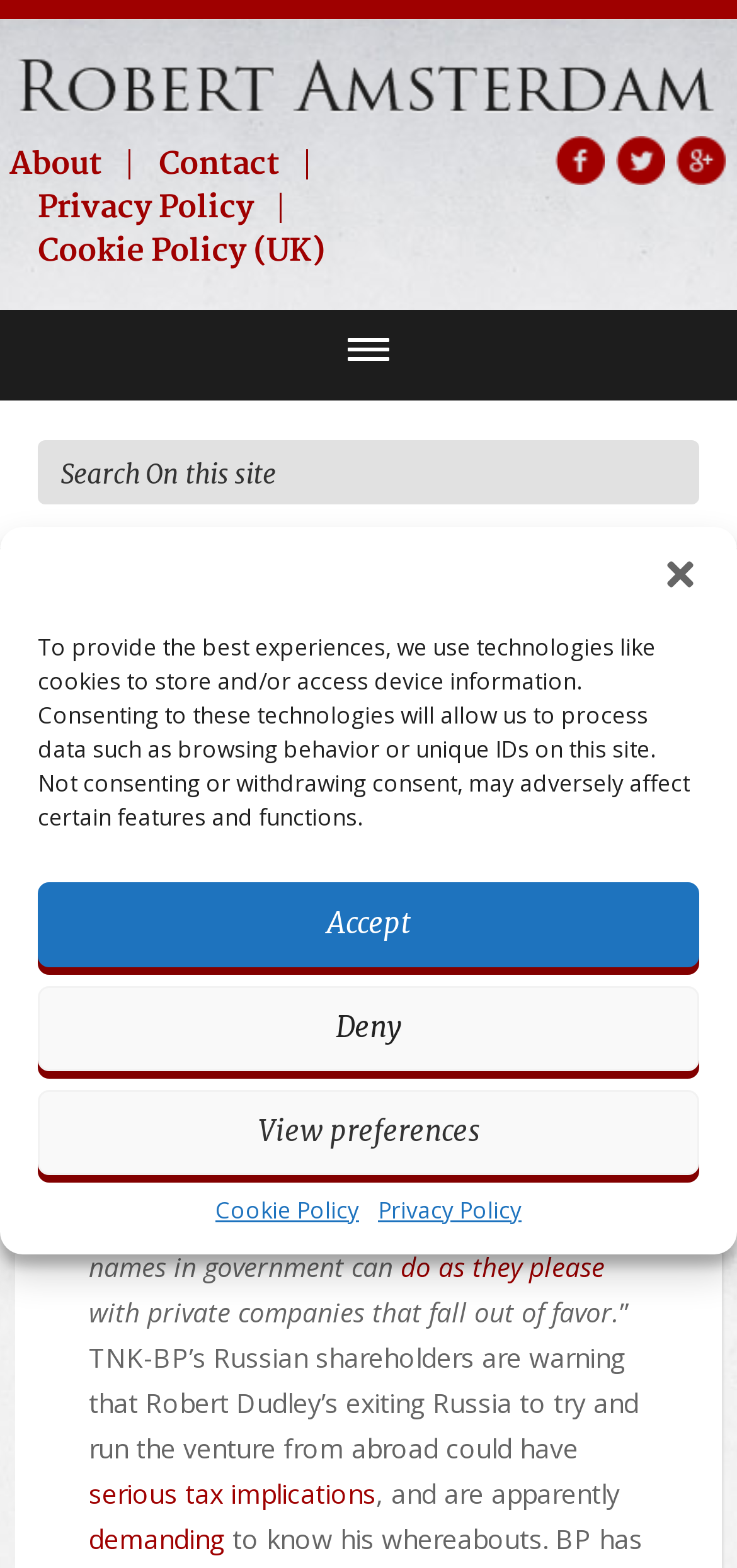Can you show the bounding box coordinates of the region to click on to complete the task described in the instruction: "View the article Energy Blast – July 29, 2008"?

[0.121, 0.44, 0.865, 0.518]